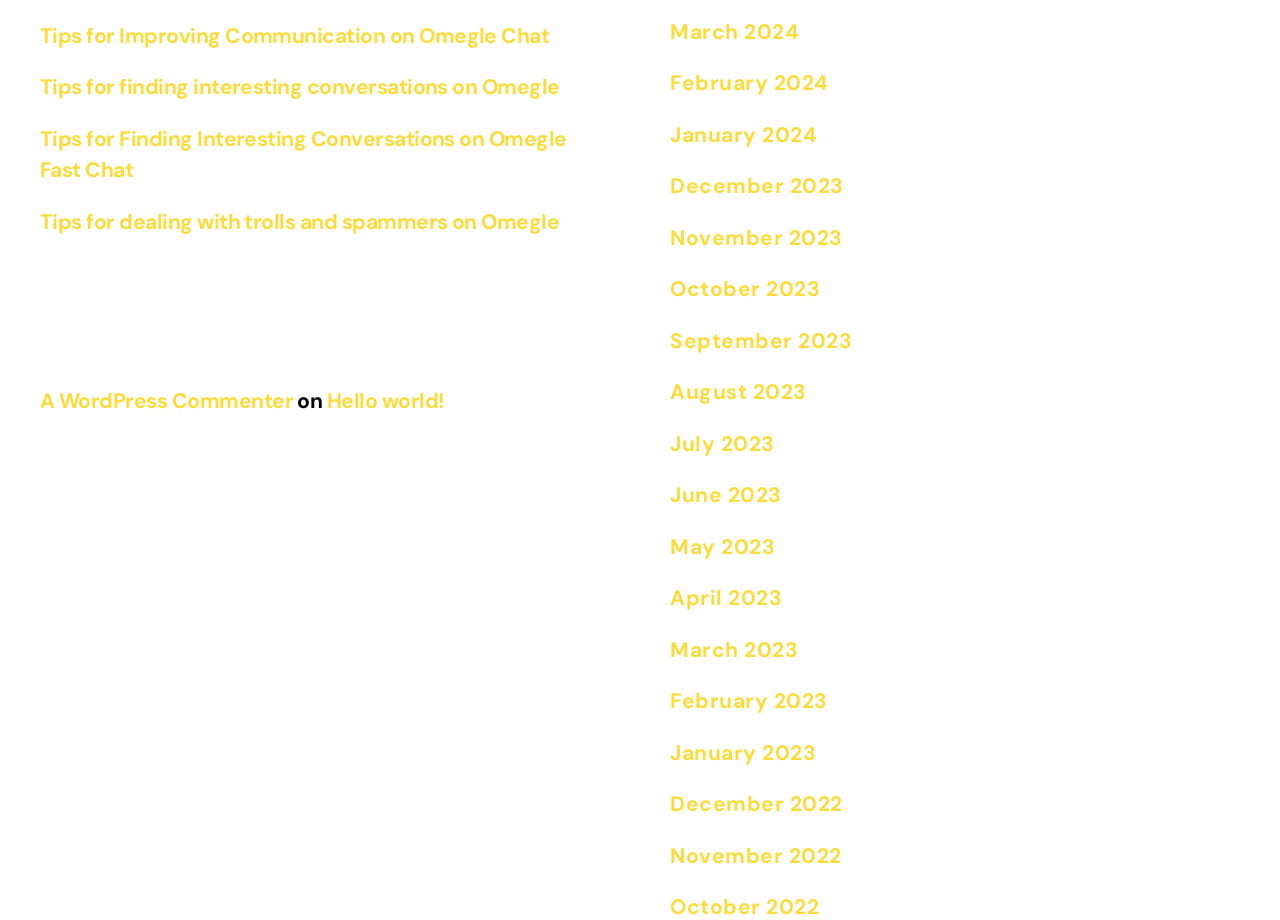Based on the provided description, "A WordPress Commenter", find the bounding box of the corresponding UI element in the screenshot.

[0.031, 0.421, 0.229, 0.452]